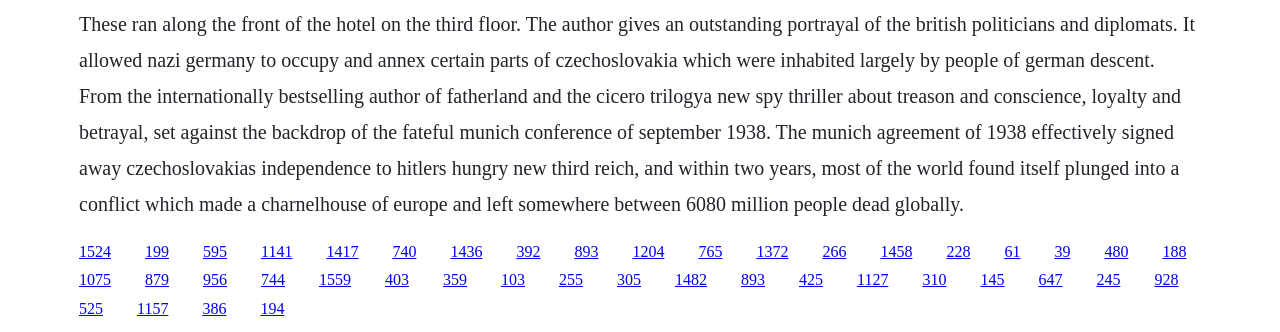Given the description: "1524", determine the bounding box coordinates of the UI element. The coordinates should be formatted as four float numbers between 0 and 1, [left, top, right, bottom].

[0.062, 0.731, 0.087, 0.782]